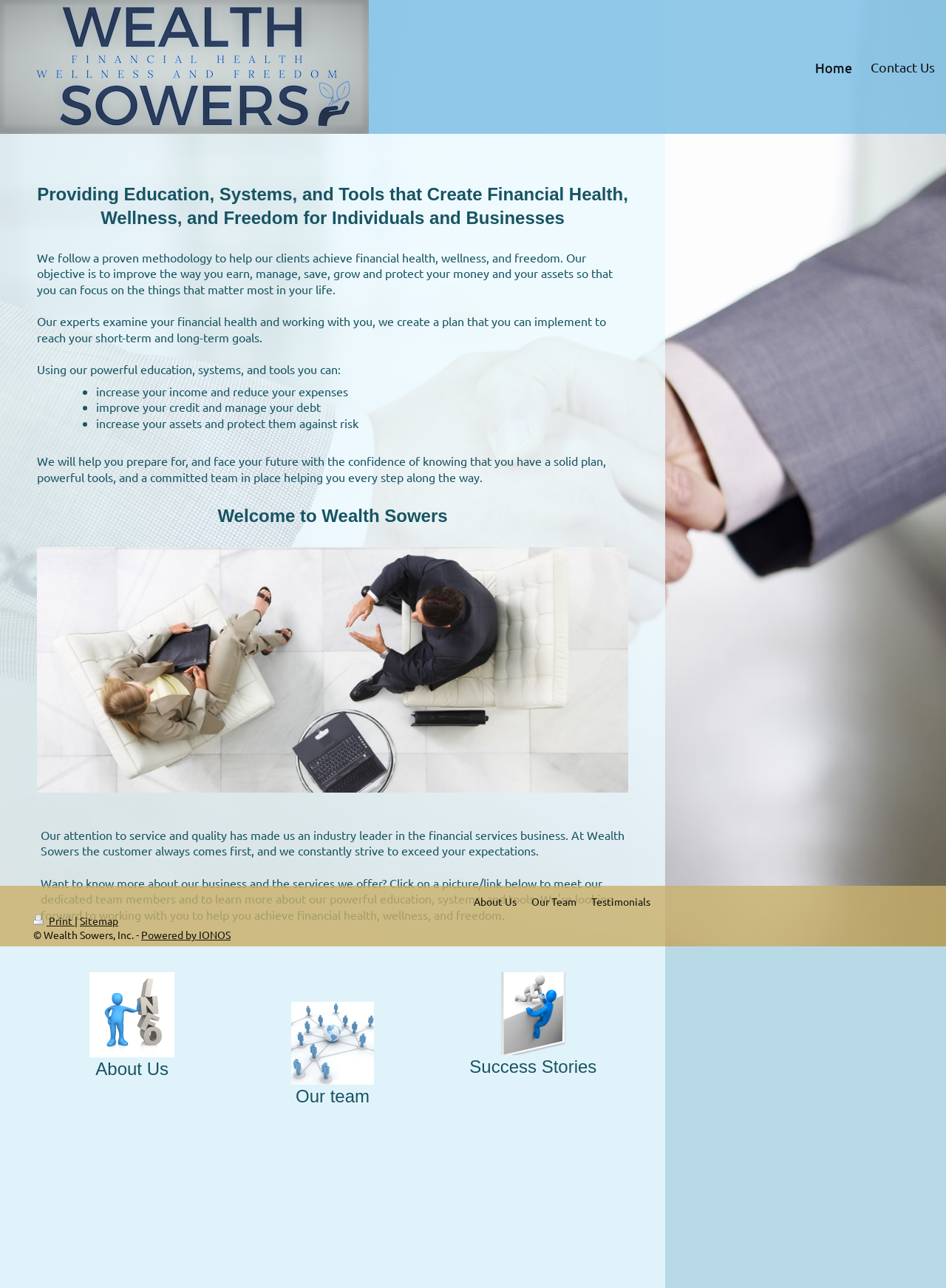Find the bounding box of the web element that fits this description: "Sitemap".

[0.084, 0.709, 0.125, 0.72]